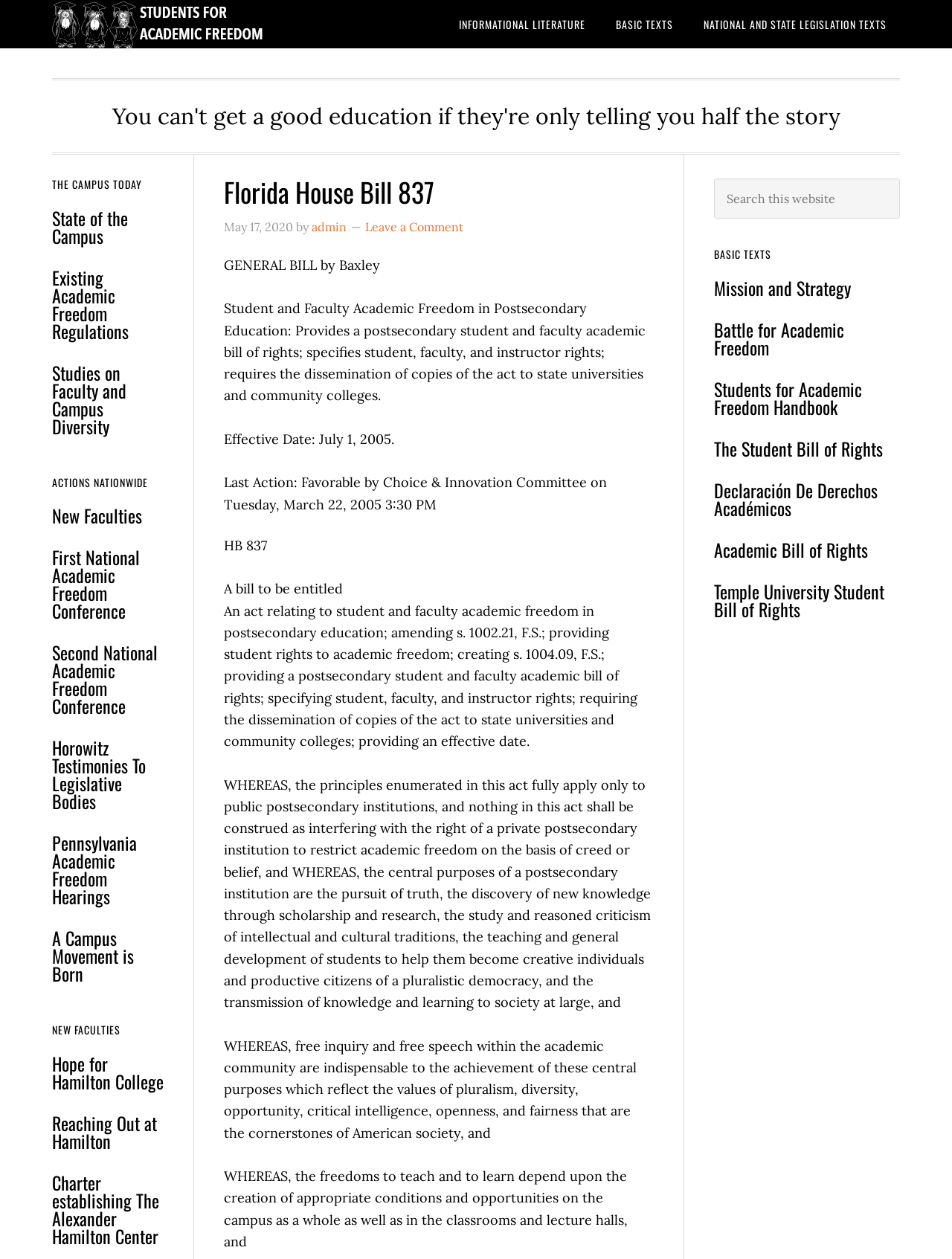Please find the bounding box coordinates of the element's region to be clicked to carry out this instruction: "click the 'Leave a Comment' link".

[0.384, 0.174, 0.487, 0.186]